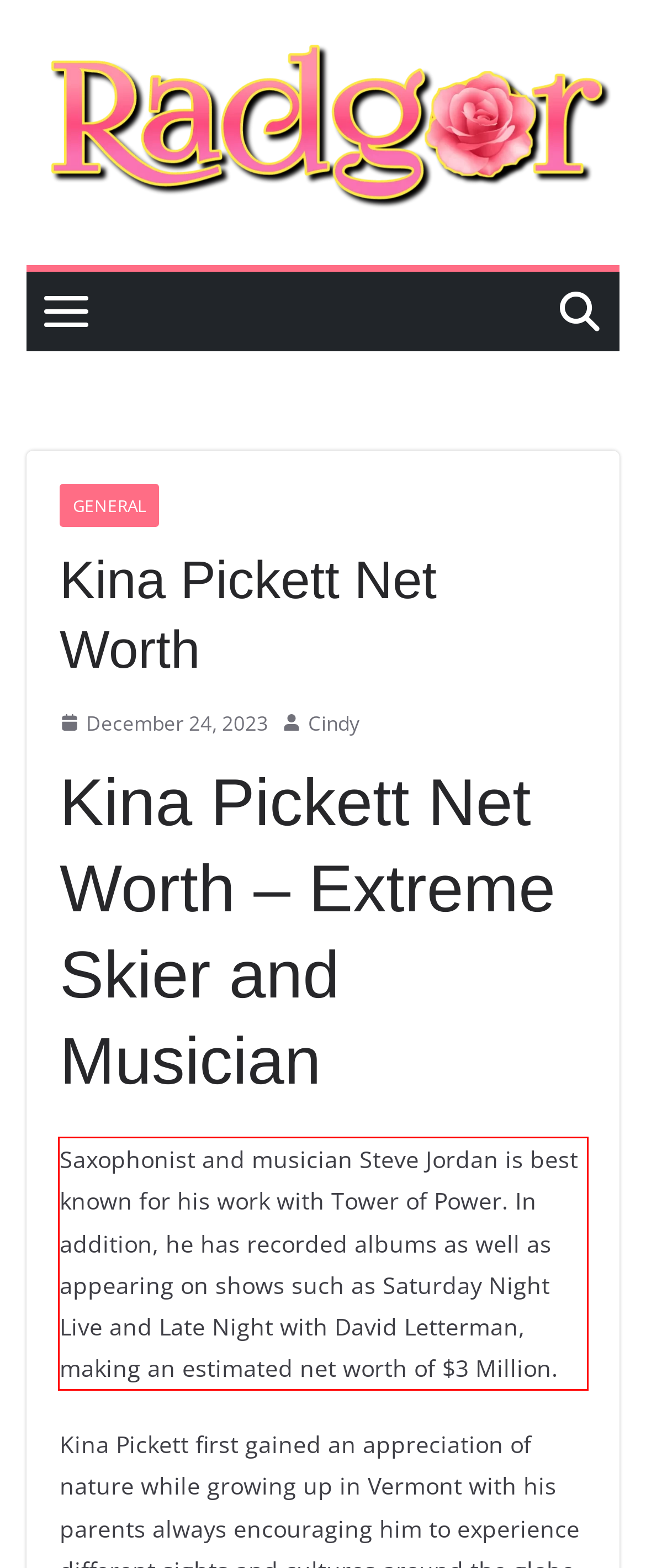Please perform OCR on the text within the red rectangle in the webpage screenshot and return the text content.

Saxophonist and musician Steve Jordan is best known for his work with Tower of Power. In addition, he has recorded albums as well as appearing on shows such as Saturday Night Live and Late Night with David Letterman, making an estimated net worth of $3 Million.